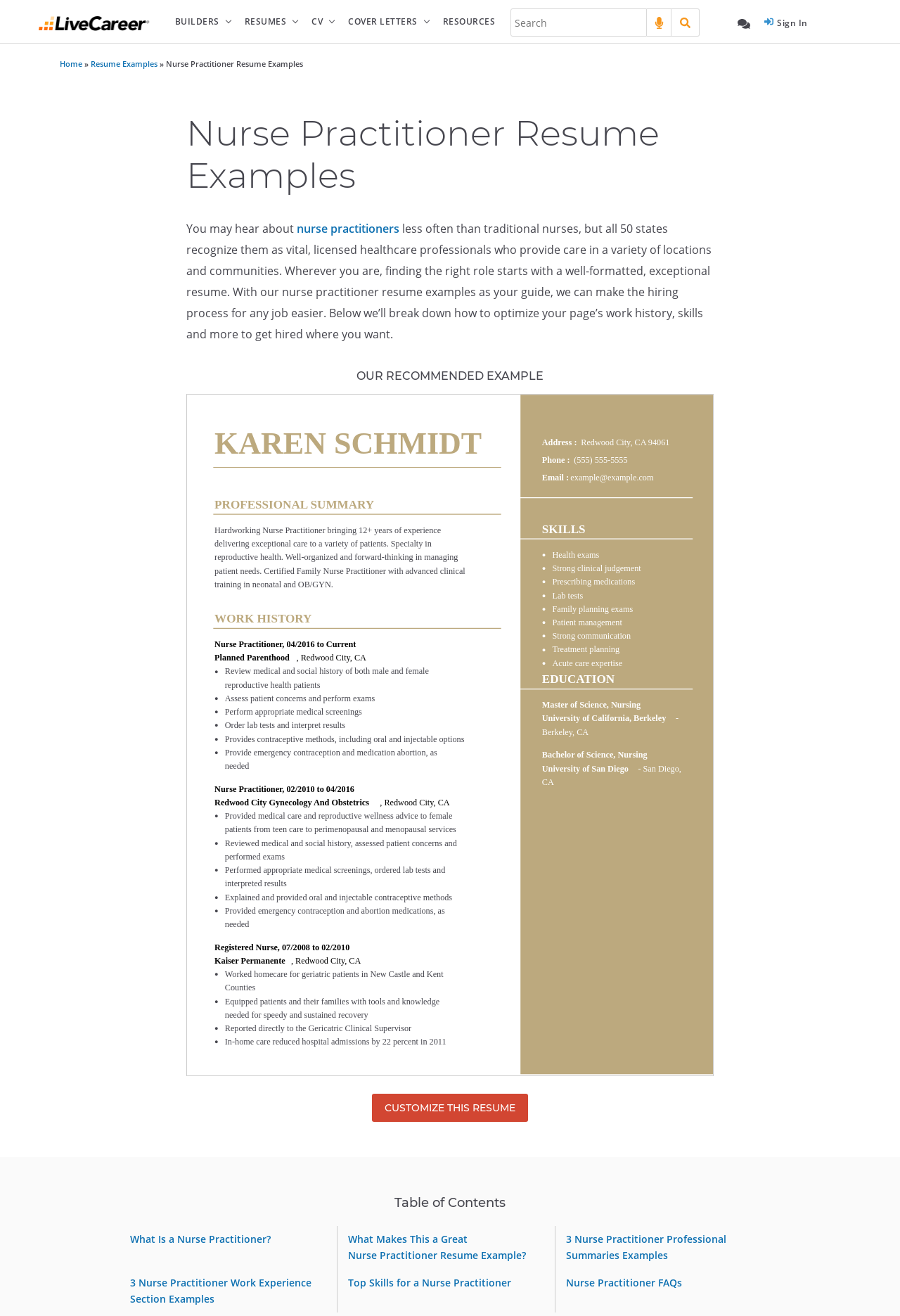Please specify the bounding box coordinates of the clickable region necessary for completing the following instruction: "Sign in to your account". The coordinates must consist of four float numbers between 0 and 1, i.e., [left, top, right, bottom].

[0.841, 0.0, 0.905, 0.035]